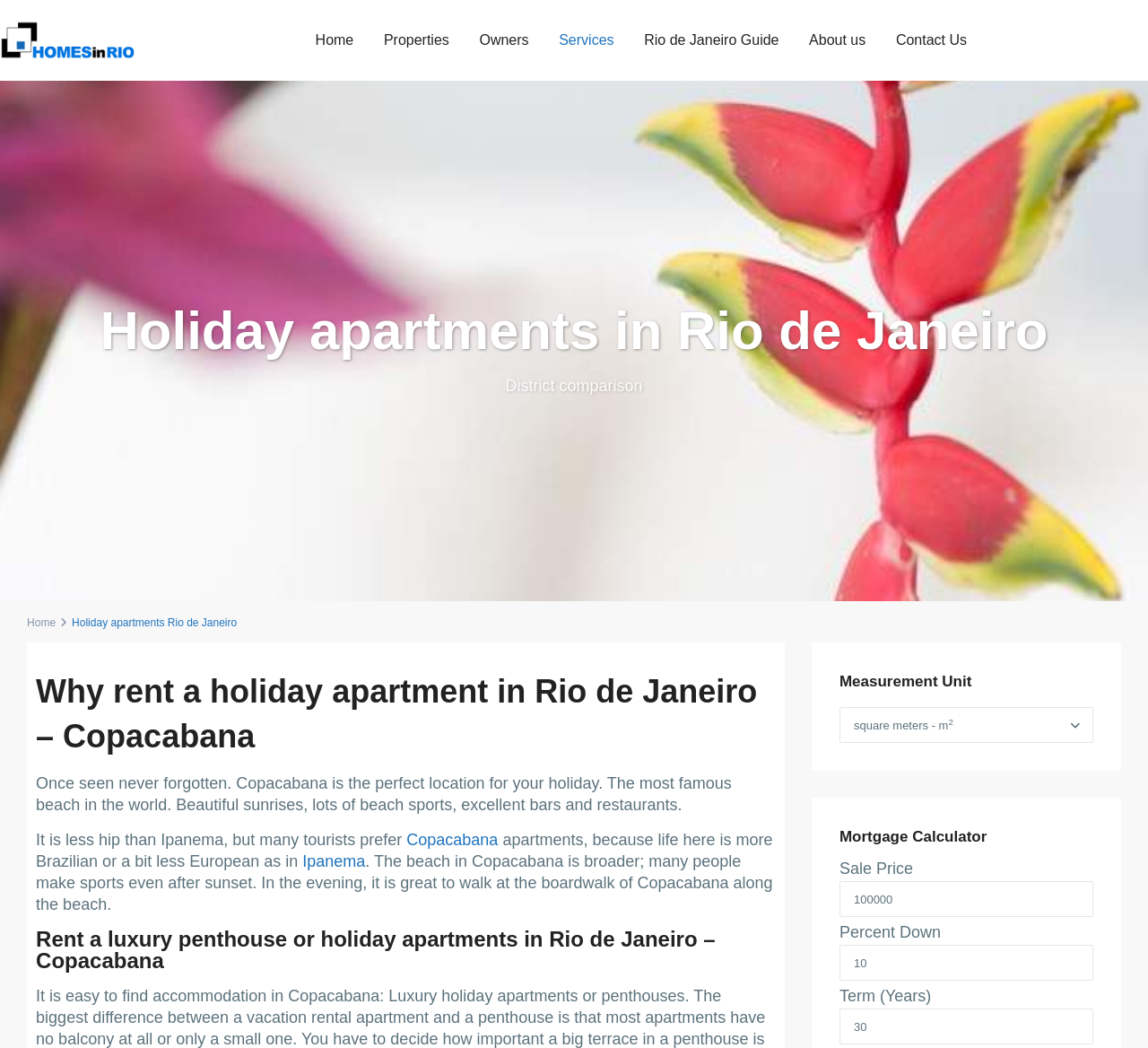Can you look at the image and give a comprehensive answer to the question:
How many links are present in the main navigation menu?

I can see the main navigation menu at the top of the webpage, and it contains links to 'Home', 'Properties', 'Owners', 'Services', 'Rio de Janeiro Guide', 'About us', and 'Contact Us', which makes a total of 7 links.